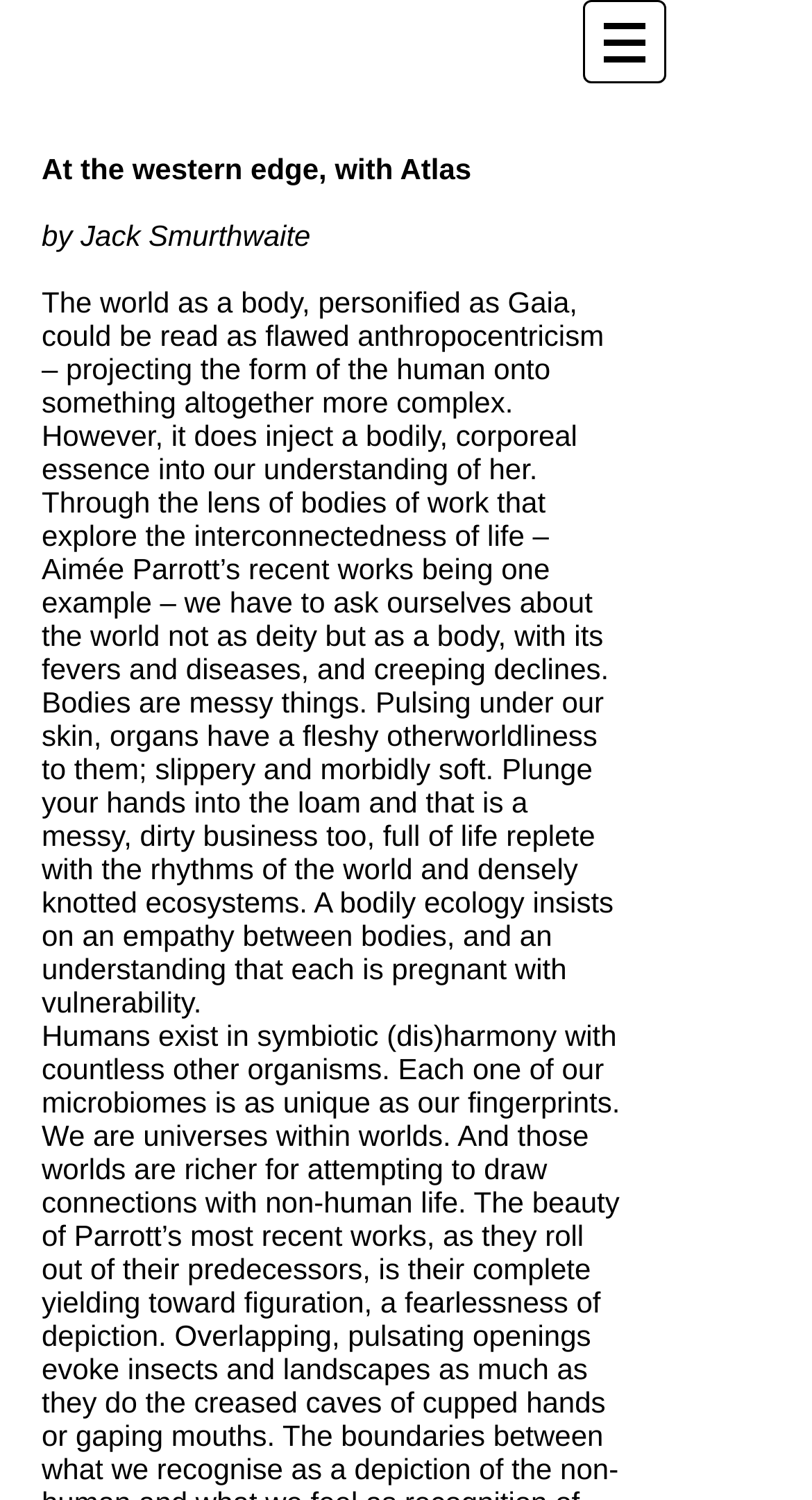What is the concept explored in the text?
Please answer the question as detailed as possible.

The concept explored in the text is bodily ecology, which is mentioned in the text body at coordinates [0.051, 0.191, 0.756, 0.679]. The text discusses the idea of the world as a body and the interconnectedness of life, leading to the concept of bodily ecology.